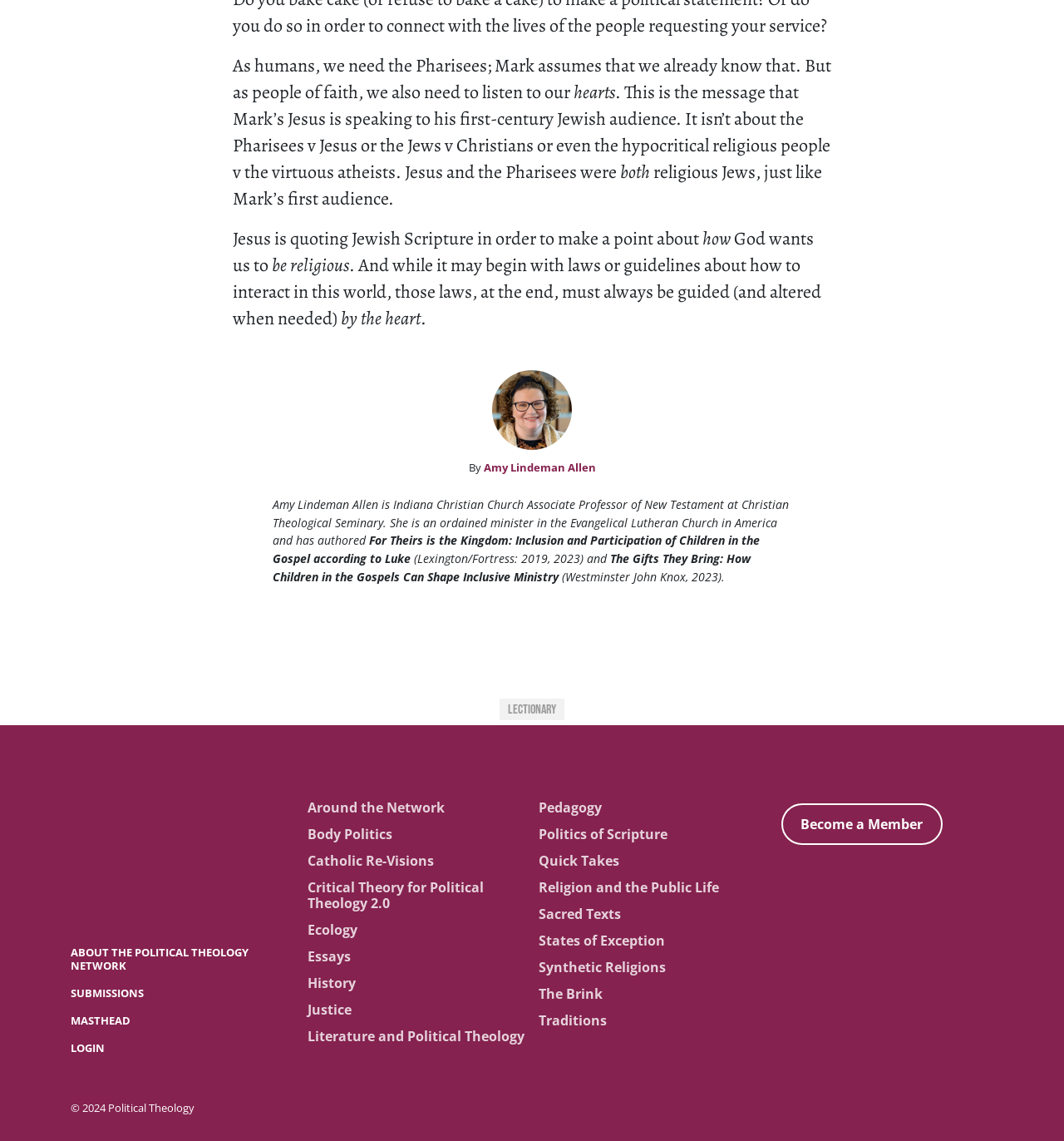Who is the author of the article?
From the image, provide a succinct answer in one word or a short phrase.

Amy Lindeman Allen